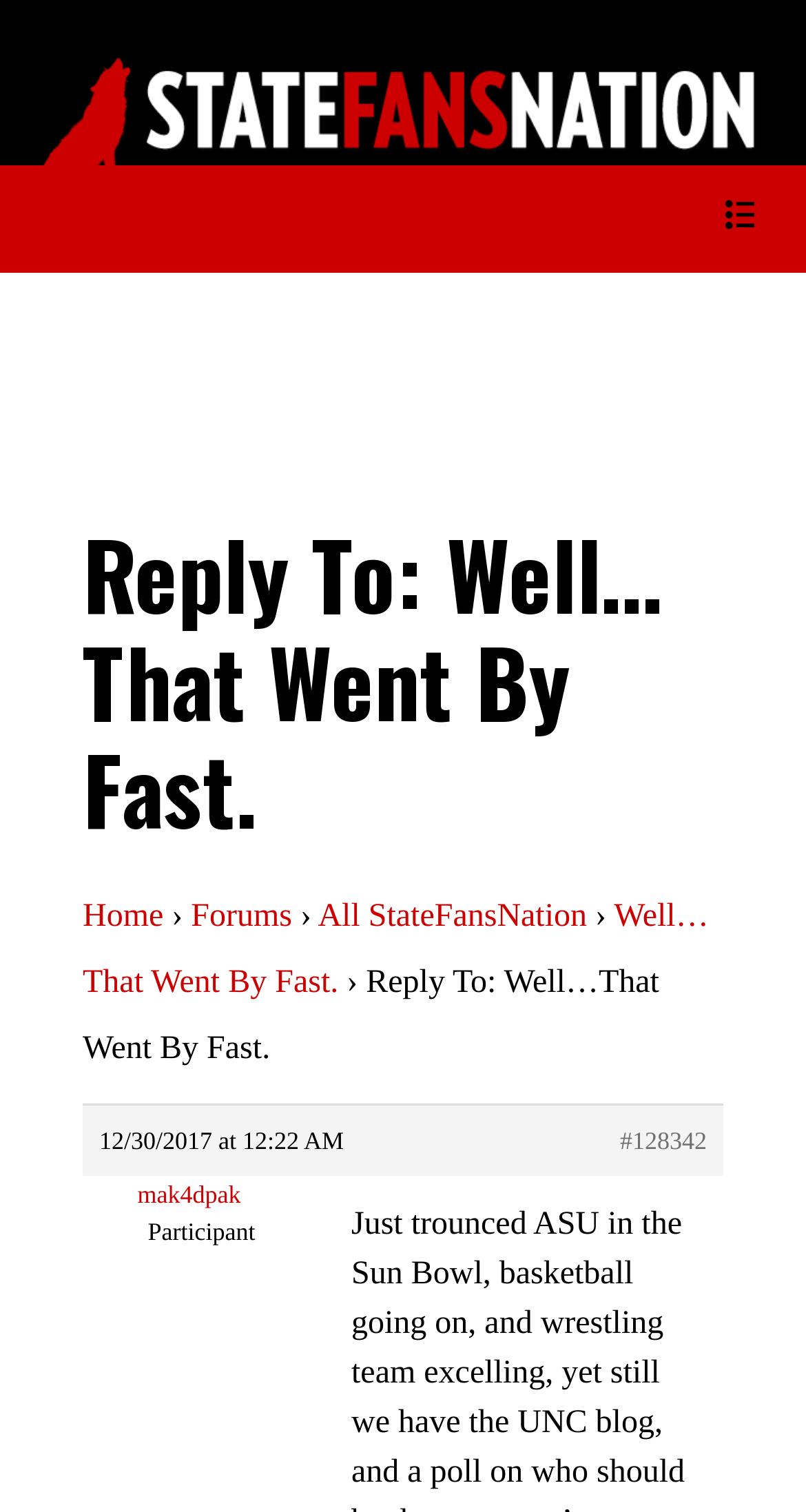Explain in detail what is displayed on the webpage.

The webpage appears to be a forum or discussion board, specifically focused on StateFans Nation. At the top of the page, there is a prominent link and image combination with the text "StateFans Nation", which serves as the title of the webpage. 

Below the title, there is a button with an icon, followed by a header section that contains a heading with the text "Reply To: Well…That Went By Fast." This heading is positioned near the top of the page, slightly to the left of center.

To the right of the header, there are several links arranged horizontally, including "Home", "Forums", "All StateFansNation", and "Well…That Went By Fast." These links are positioned roughly in the middle of the page, with some static text elements, including "›" symbols, separating them.

Further down the page, there is a section with a static text element displaying the date and time "12/30/2017 at 12:22 AM". Below this, there are links to a specific post "#128342" and a user profile "mak4dpak", accompanied by a static text element indicating the user's role as a "Participant".